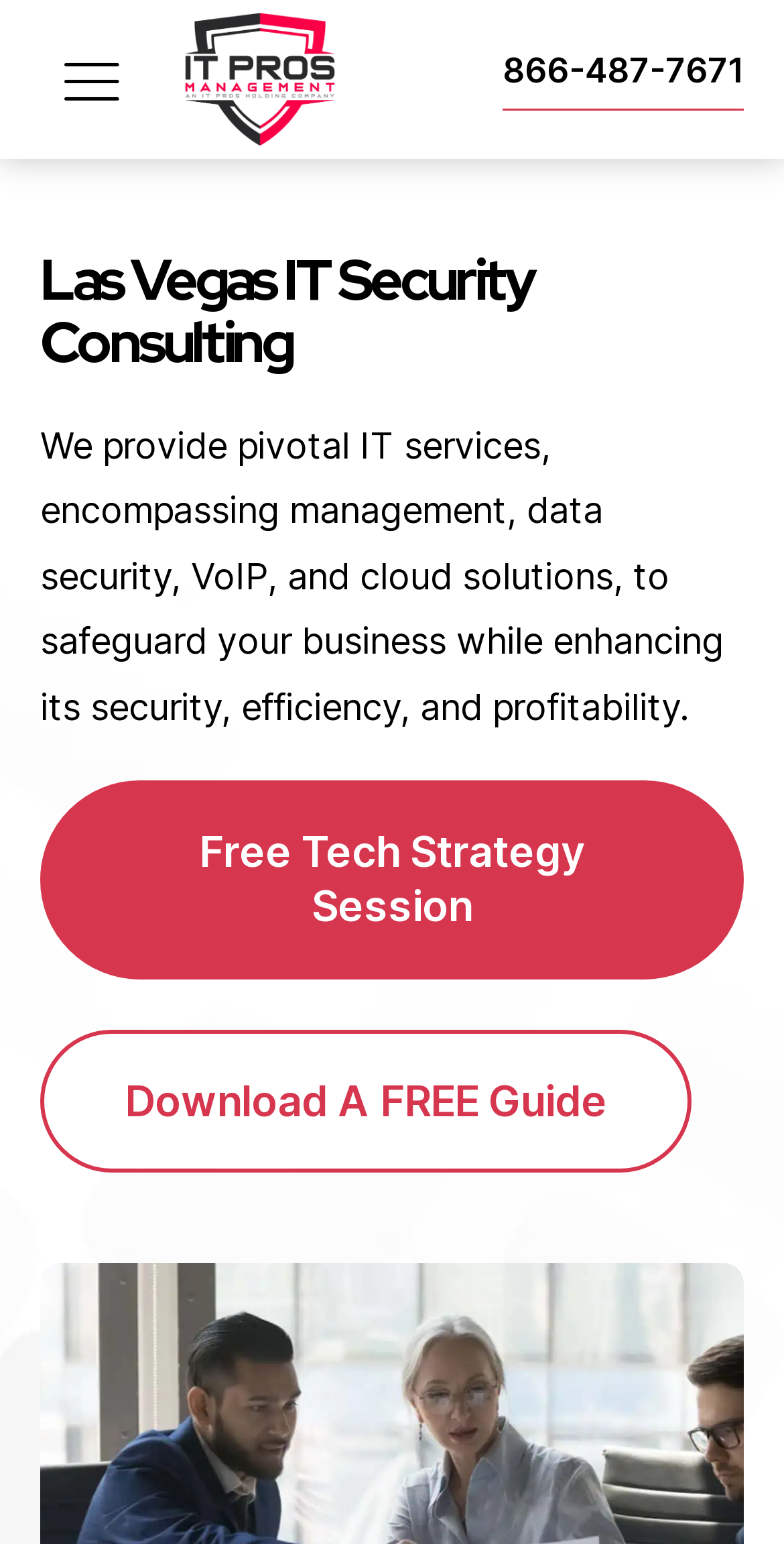Detail the webpage's structure and highlights in your description.

The webpage is about Las Vegas IT Security Consulting, with a prominent heading at the top center of the page. Below the heading, there is a paragraph of text that describes the services provided, including management, data security, VoIP, and cloud solutions, to enhance business security, efficiency, and profitability.

At the top left corner, there is a button labeled "Menu Toggle" that is not expanded. Next to it, there is a link with no text. On the top right side, there is a phone number link "866-487-7671".

In the middle of the page, there are two prominent calls-to-action: a link to "Free Tech Strategy Session" and another link to "Download A FREE Guide". These links are positioned below the descriptive paragraph and are centered on the page.

Overall, the webpage has a simple and clean layout, with a clear focus on promoting the IT security consulting services and encouraging visitors to take action.